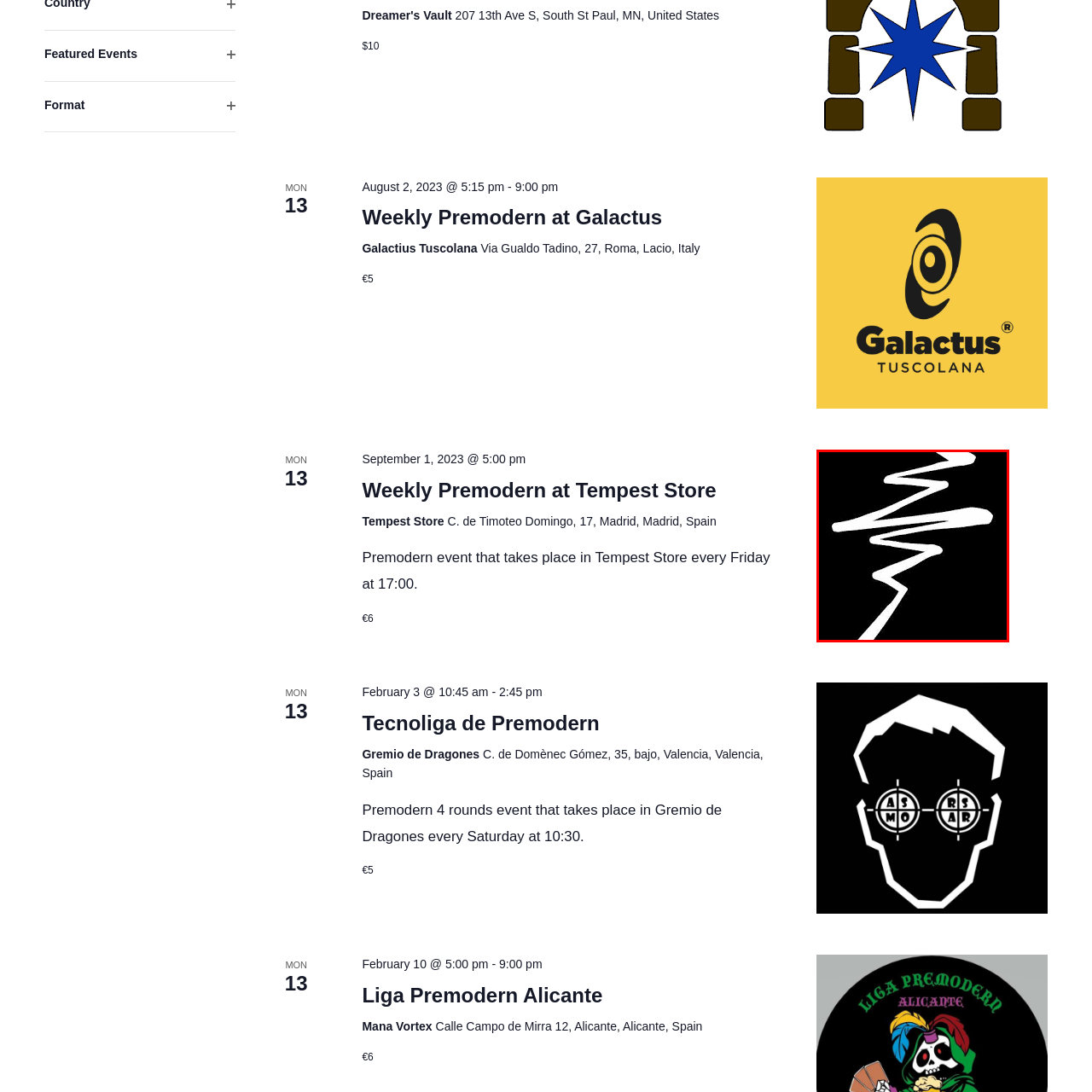What shape is the white line?
Look at the image highlighted within the red bounding box and provide a detailed answer to the question.

The caption describes the white line as 'bold, jagged', which suggests that the shape of the line is irregular and has sharp, pointed edges.